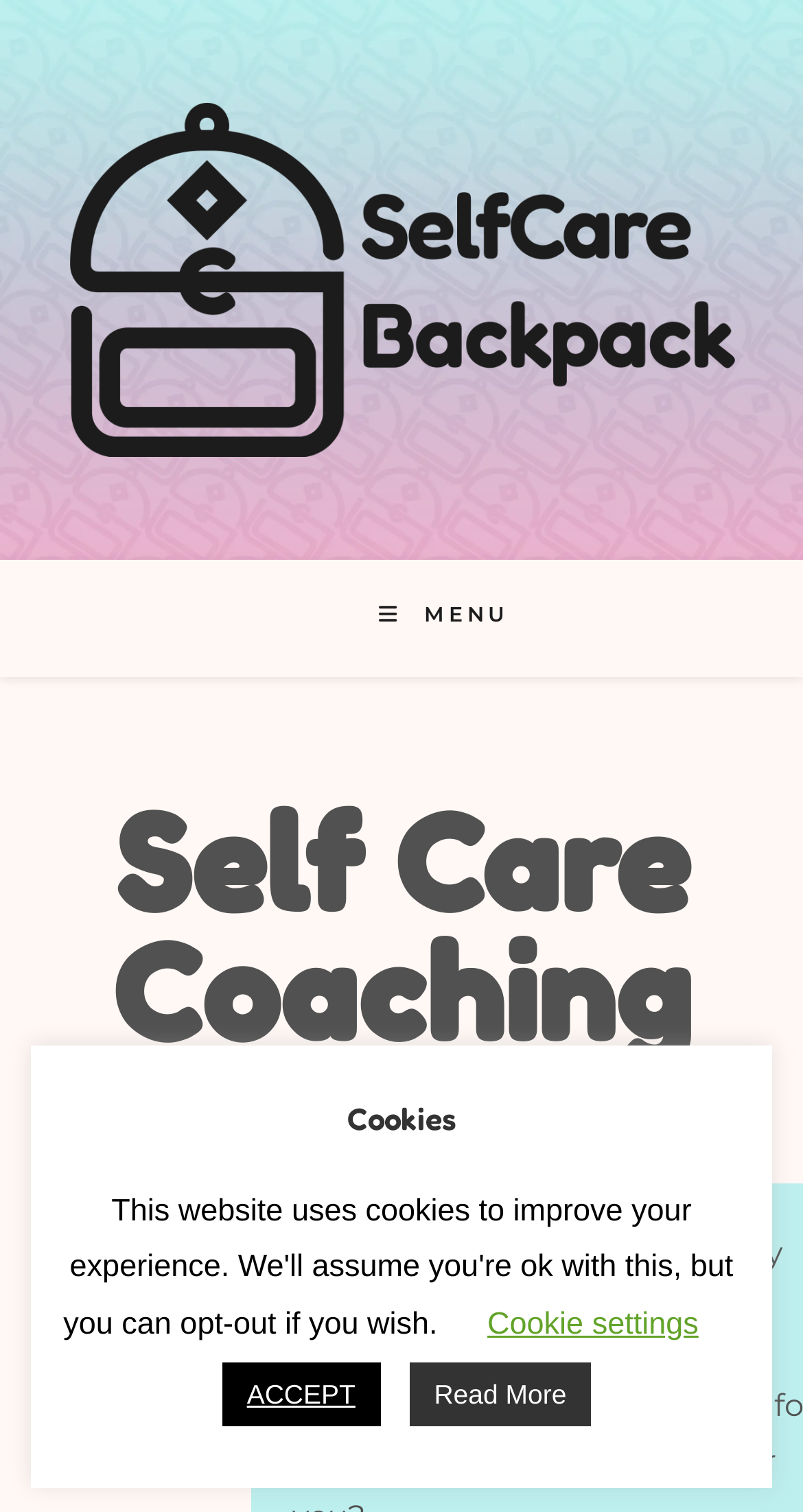Using the provided element description, identify the bounding box coordinates as (top-left x, top-left y, bottom-right x, bottom-right y). Ensure all values are between 0 and 1. Description: ACCEPT

[0.277, 0.901, 0.473, 0.943]